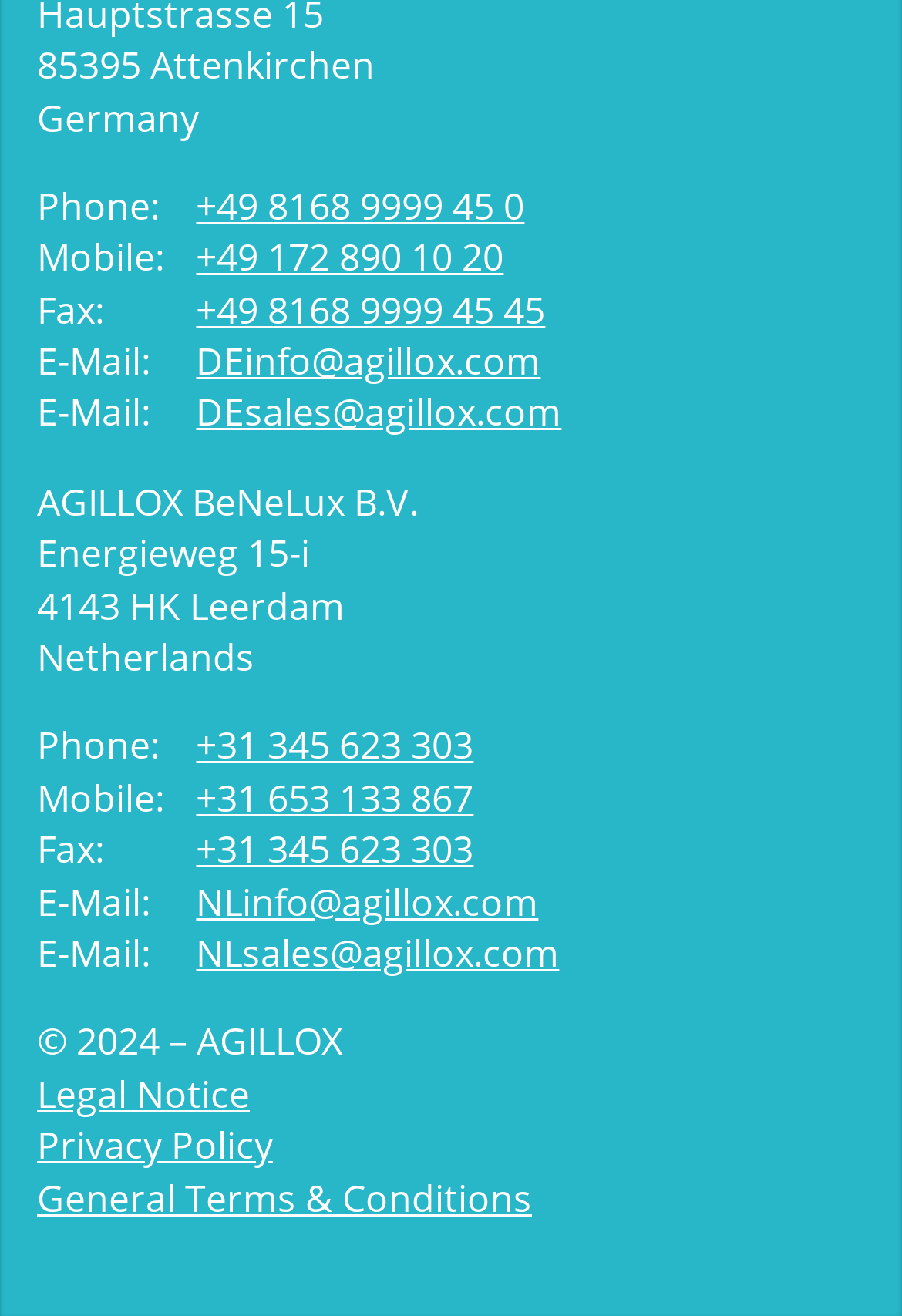What is the address of AGILLOX BeNeLux B.V.?
Using the image as a reference, deliver a detailed and thorough answer to the question.

I found the address by looking at the text 'Energieweg 15-i', '4143', 'HK Leerdam', and 'Netherlands' which are all located together and seem to form a complete address.